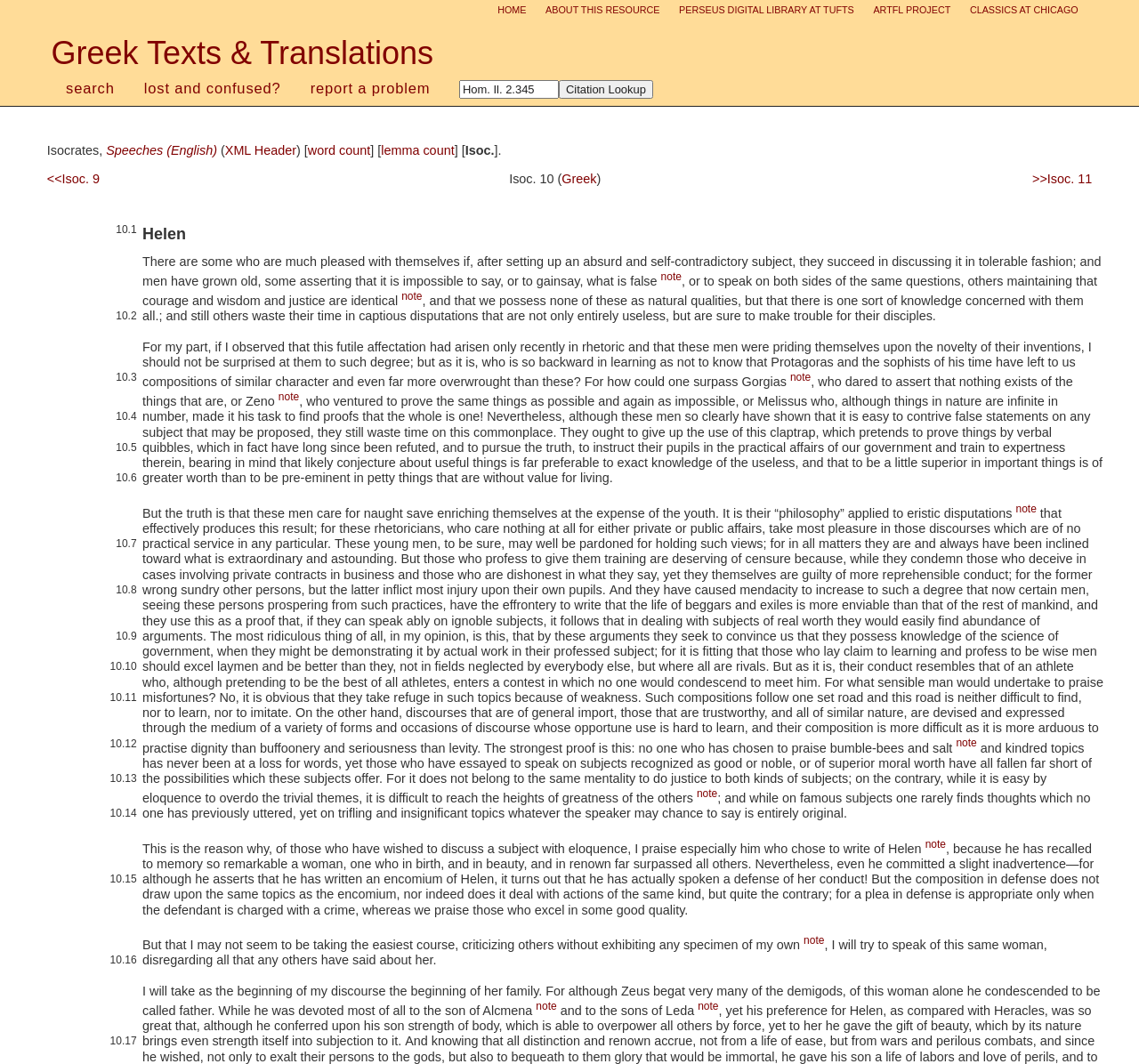What is the purpose of the 'Citation Lookup' button?
Look at the image and respond with a one-word or short phrase answer.

Unknown